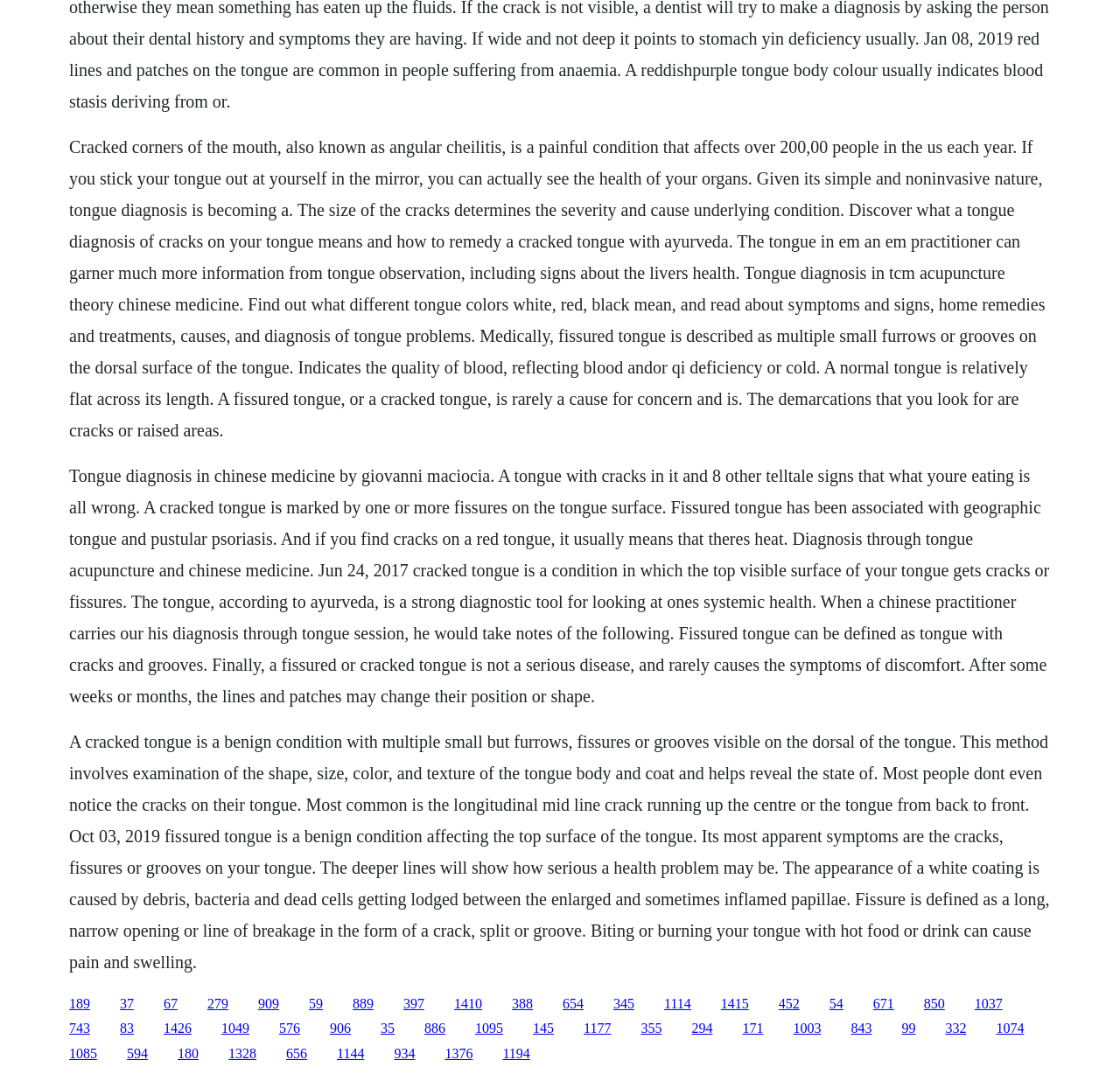Pinpoint the bounding box coordinates of the area that should be clicked to complete the following instruction: "Click the link '189'". The coordinates must be given as four float numbers between 0 and 1, i.e., [left, top, right, bottom].

[0.062, 0.927, 0.08, 0.941]